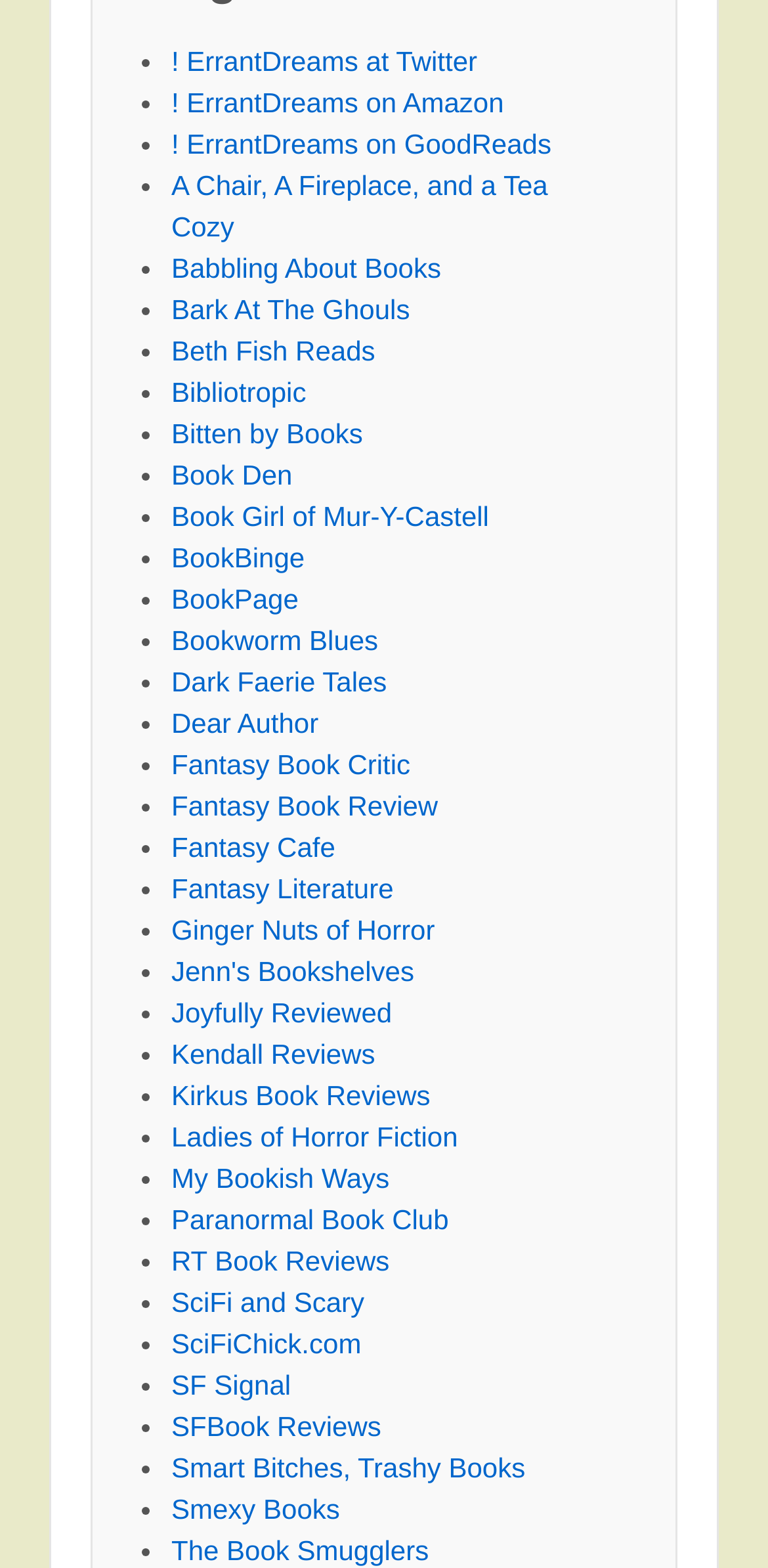Can you pinpoint the bounding box coordinates for the clickable element required for this instruction: "Read reviews on Fantasy Book Critic"? The coordinates should be four float numbers between 0 and 1, i.e., [left, top, right, bottom].

[0.223, 0.477, 0.534, 0.497]